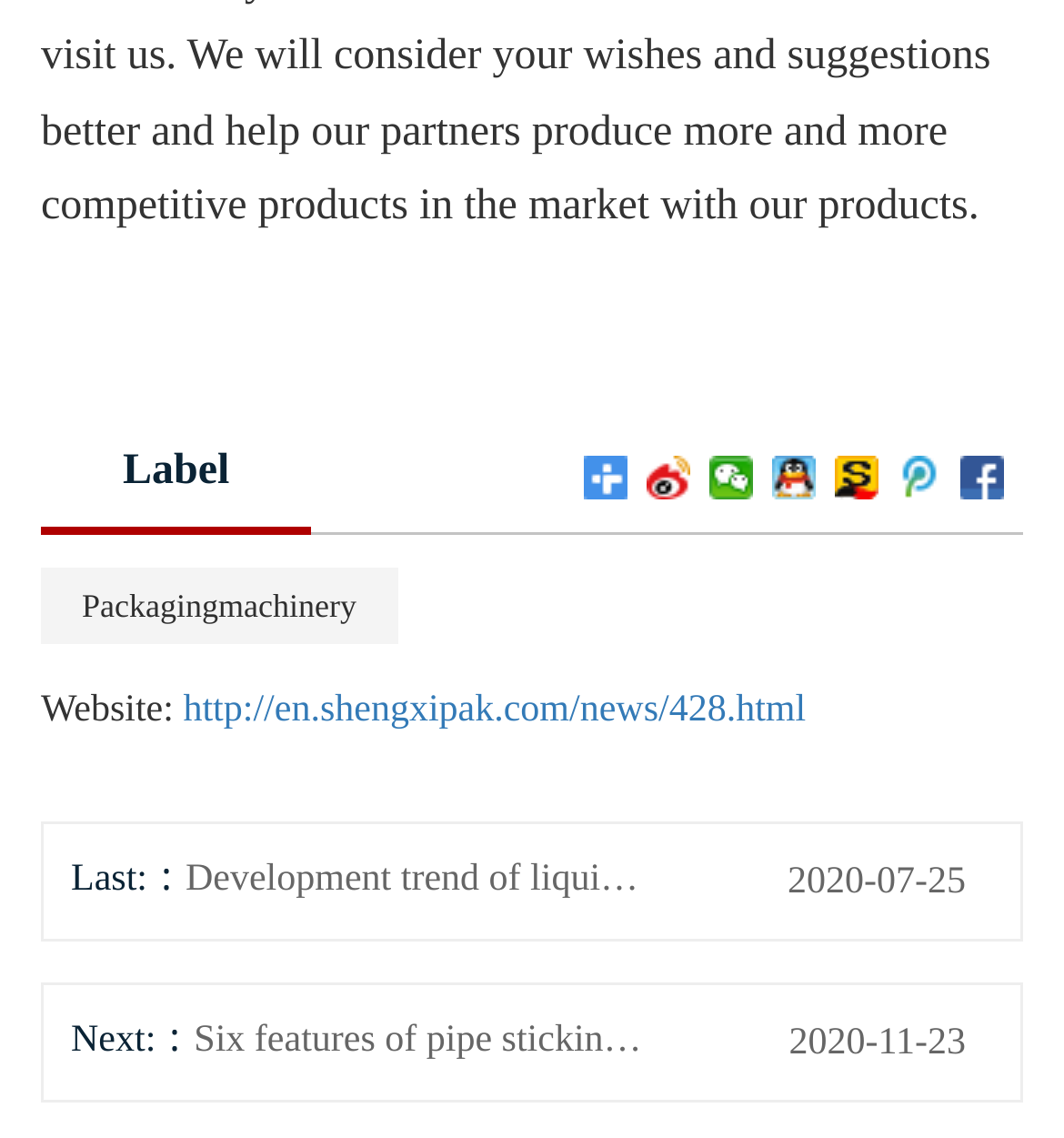Identify the bounding box coordinates of the clickable section necessary to follow the following instruction: "Learn about the Development trend of liquid filling machine". The coordinates should be presented as four float numbers from 0 to 1, i.e., [left, top, right, bottom].

[0.174, 0.747, 0.608, 0.8]